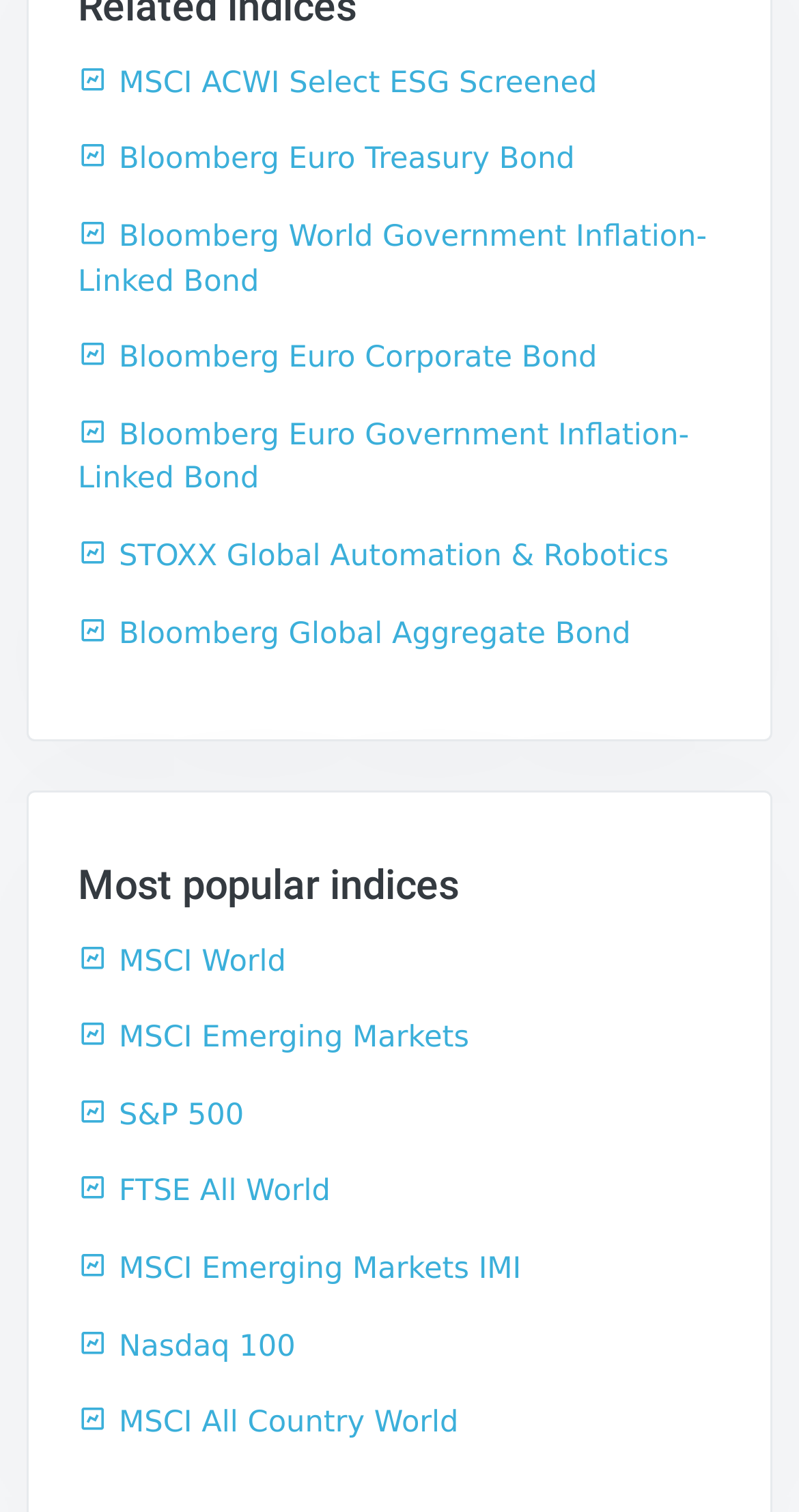Specify the bounding box coordinates of the element's region that should be clicked to achieve the following instruction: "Explore Bloomberg Euro Treasury Bond". The bounding box coordinates consist of four float numbers between 0 and 1, in the format [left, top, right, bottom].

[0.097, 0.095, 0.719, 0.117]